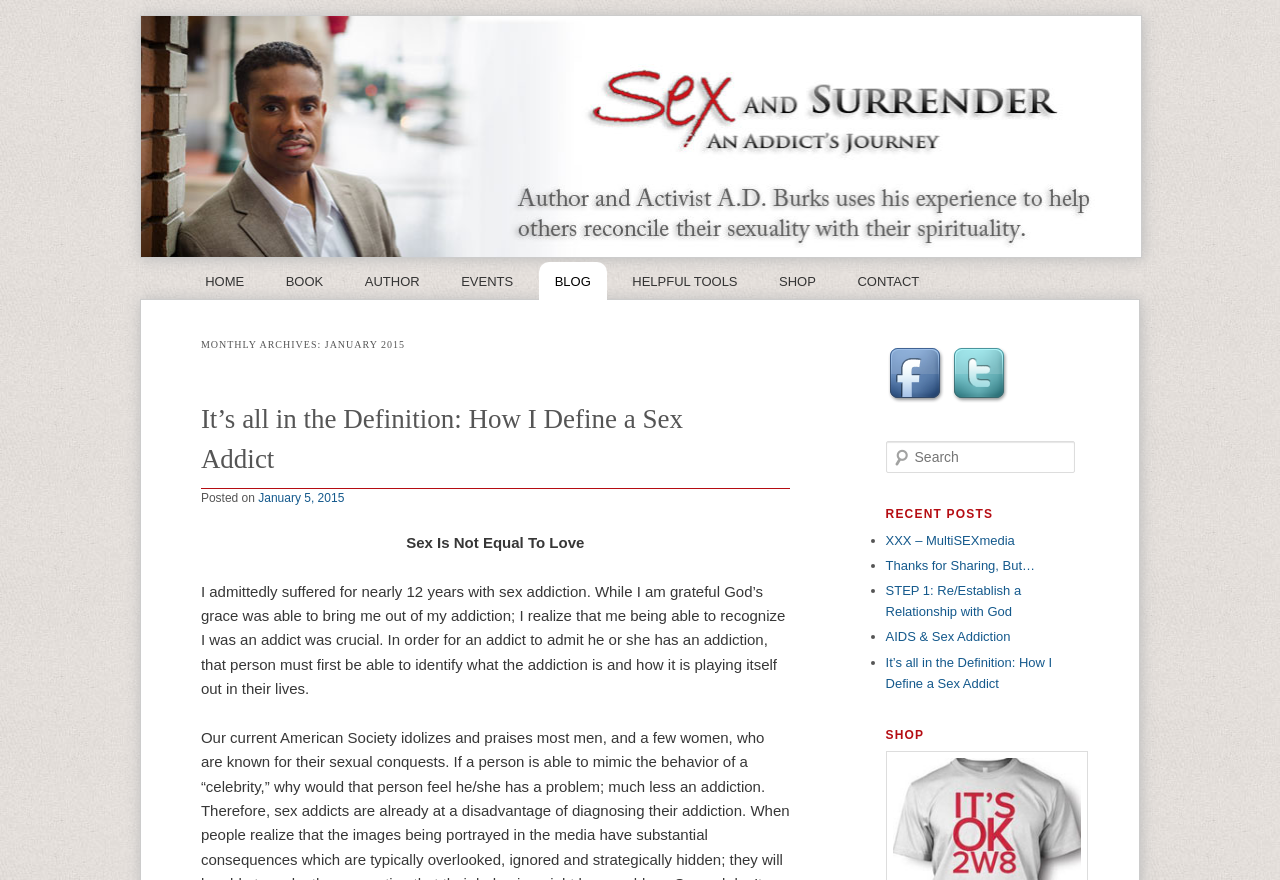Can you find the bounding box coordinates for the element to click on to achieve the instruction: "Follow on Facebook"?

[0.692, 0.451, 0.742, 0.467]